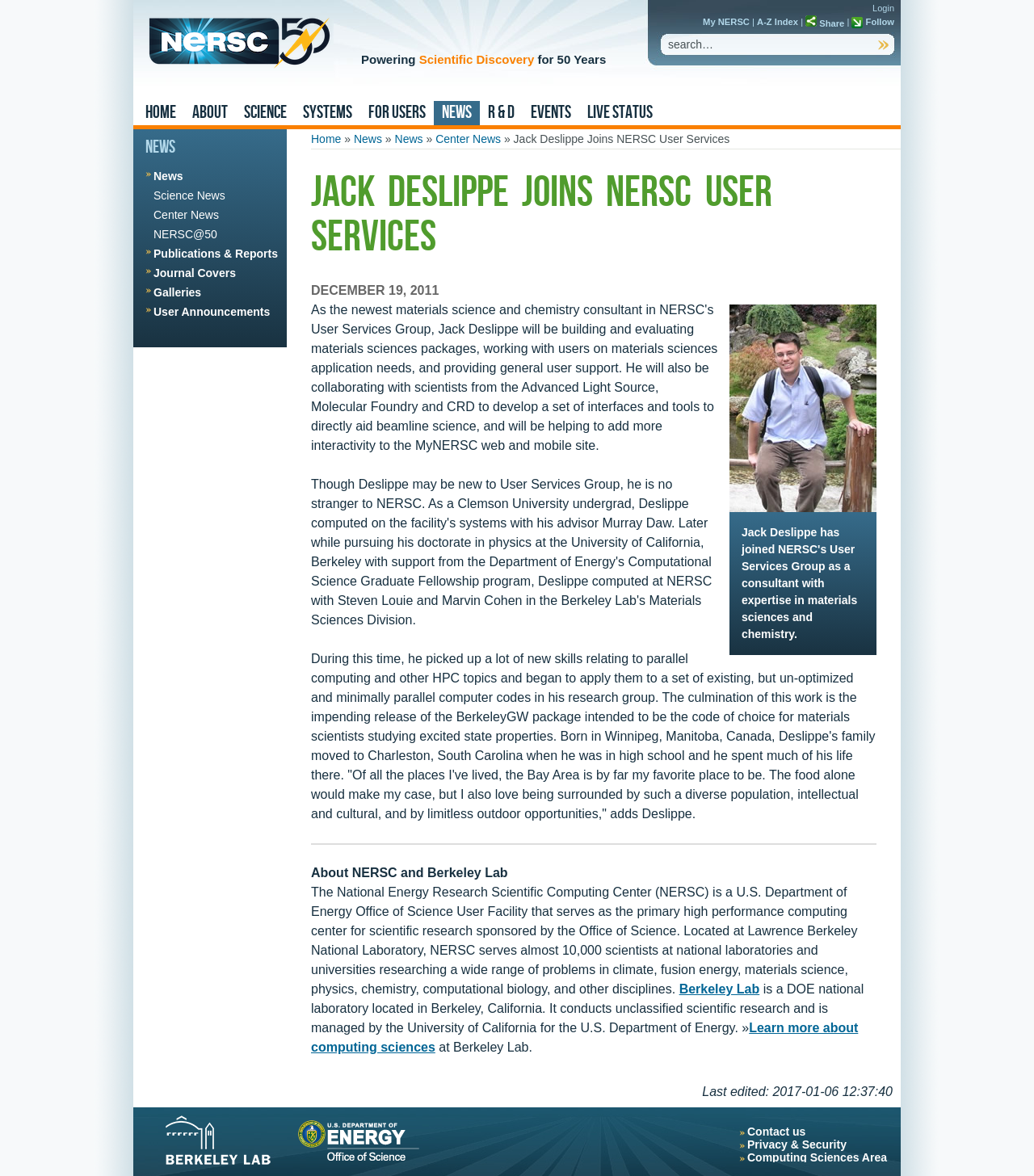Kindly provide the bounding box coordinates of the section you need to click on to fulfill the given instruction: "Search for something".

[0.638, 0.029, 0.845, 0.046]